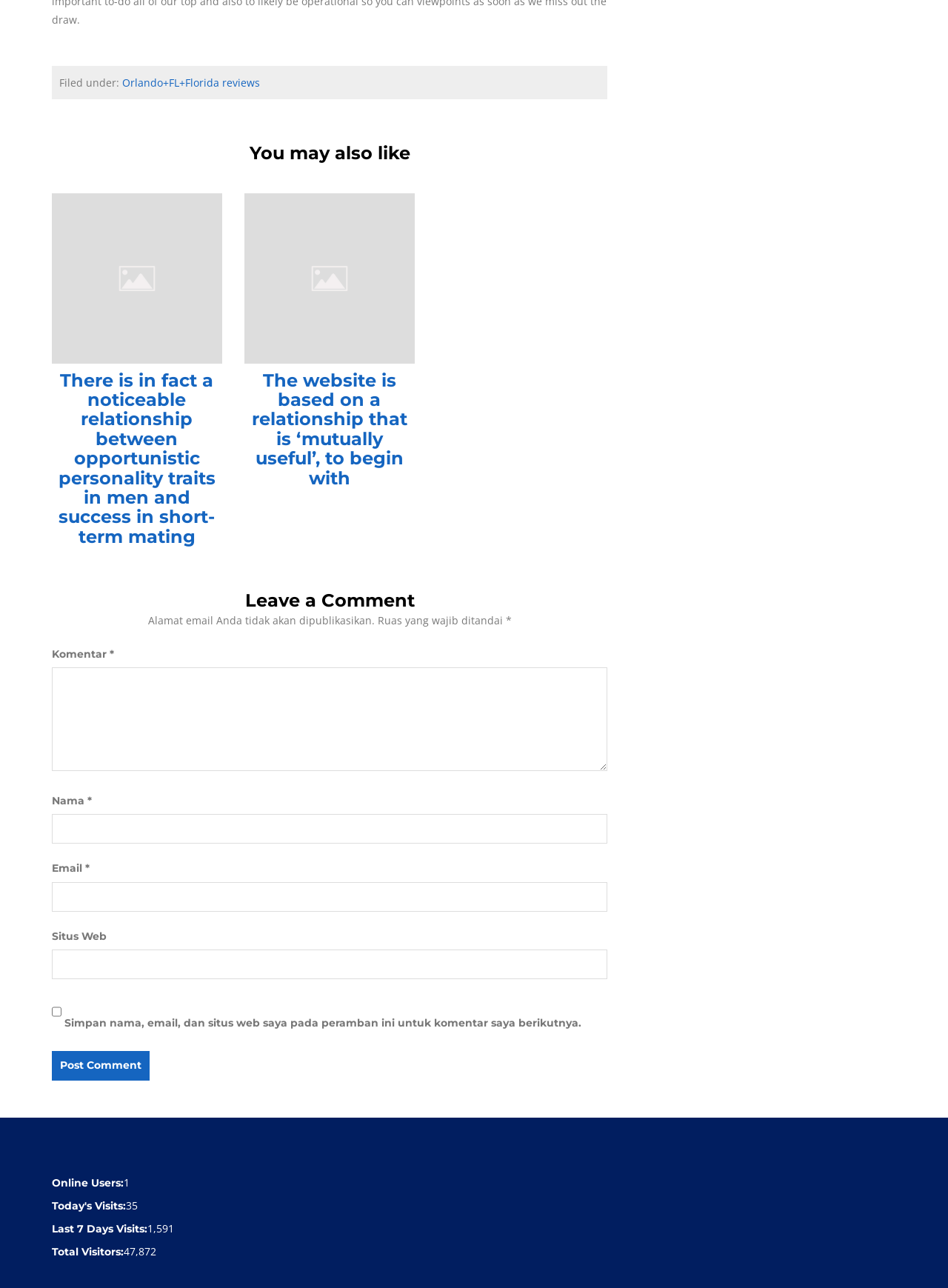Using the provided element description: "name="submit" value="Post Comment"", determine the bounding box coordinates of the corresponding UI element in the screenshot.

[0.055, 0.816, 0.158, 0.839]